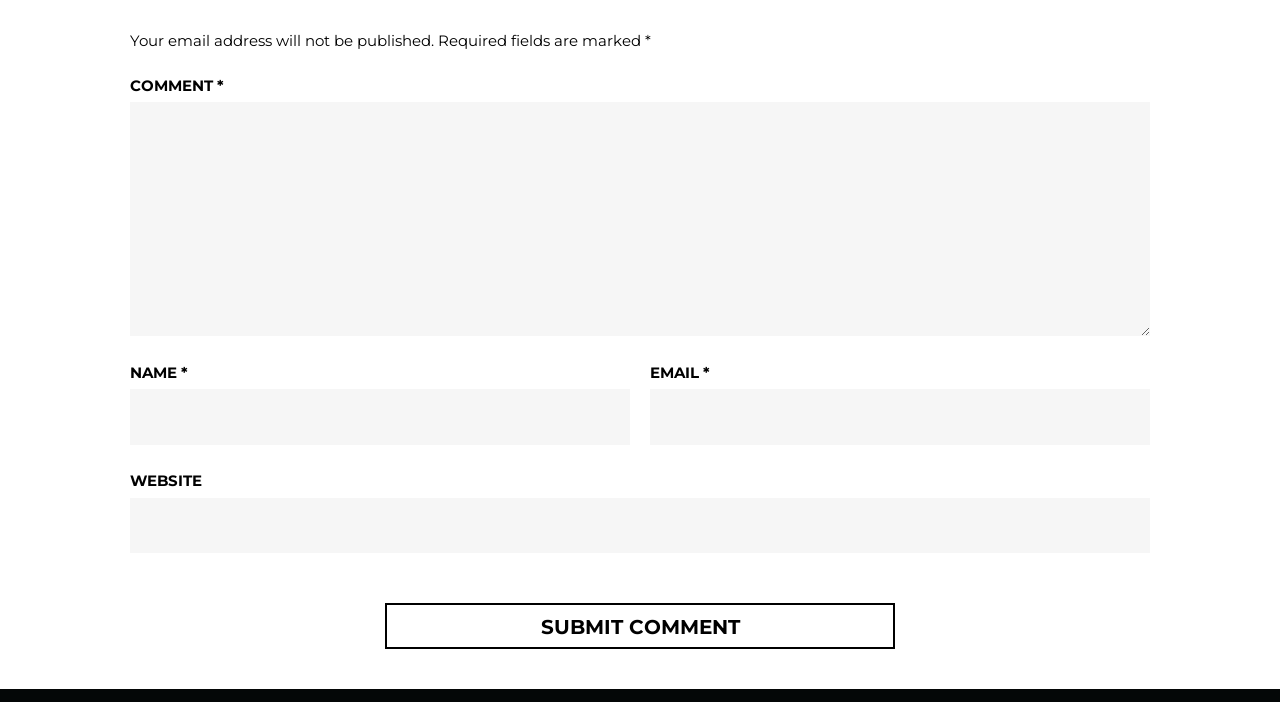Provide the bounding box coordinates of the HTML element this sentence describes: "parent_node: COMMENT * name="comment"".

[0.102, 0.146, 0.898, 0.479]